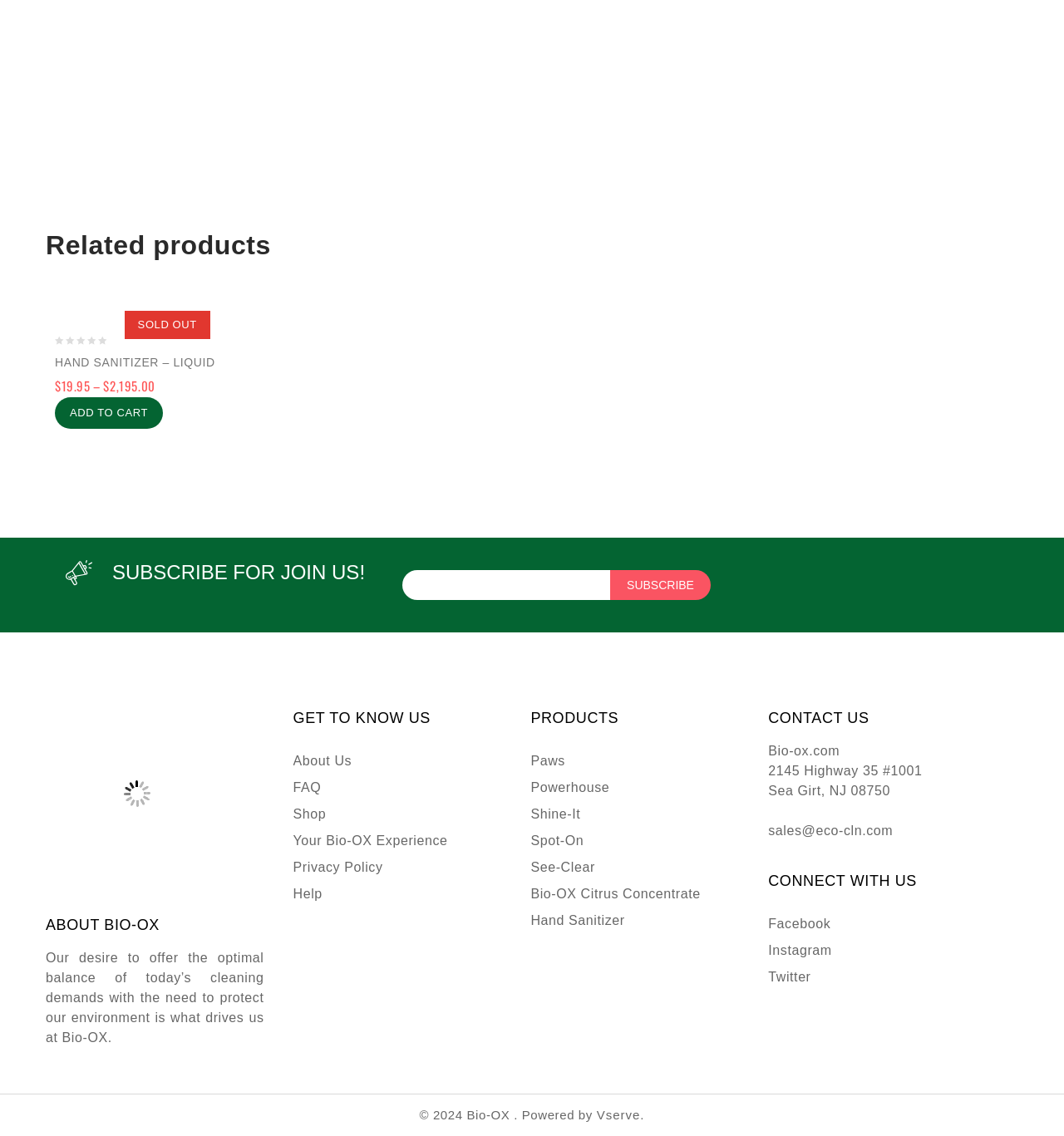Could you specify the bounding box coordinates for the clickable section to complete the following instruction: "Click on the 'HAND SANITIZER – LIQUID' product link"?

[0.052, 0.265, 0.263, 0.282]